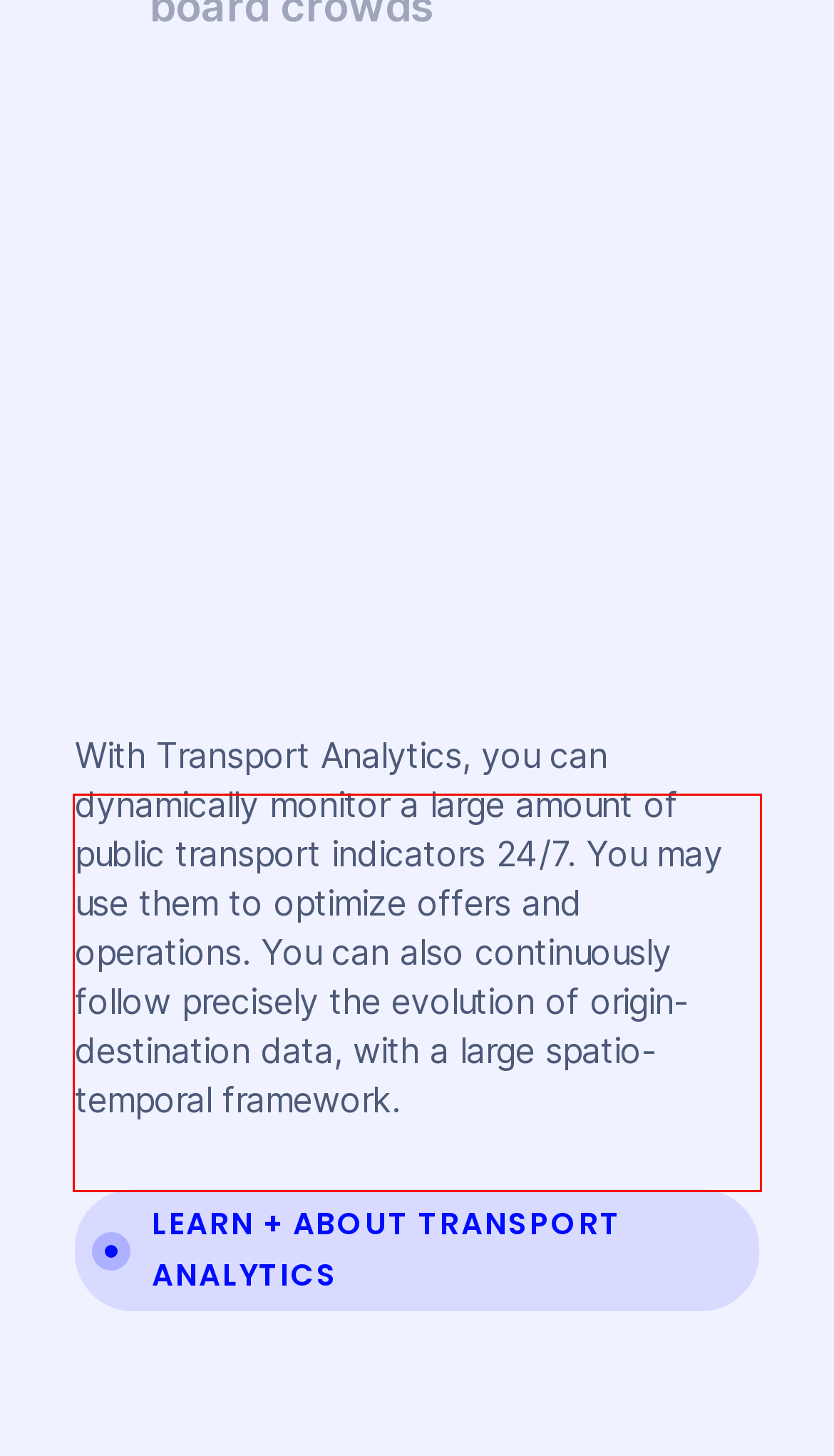Given a webpage screenshot, identify the text inside the red bounding box using OCR and extract it.

Rail Analytics is a unique platform allowing regions to optimize their regional train offers: monitor network traffic to better adapt offers, ensure the right allocation of rolling stock, anticipate purchase of new equipment, and monitor the quality of production as well as the execution of the offer.